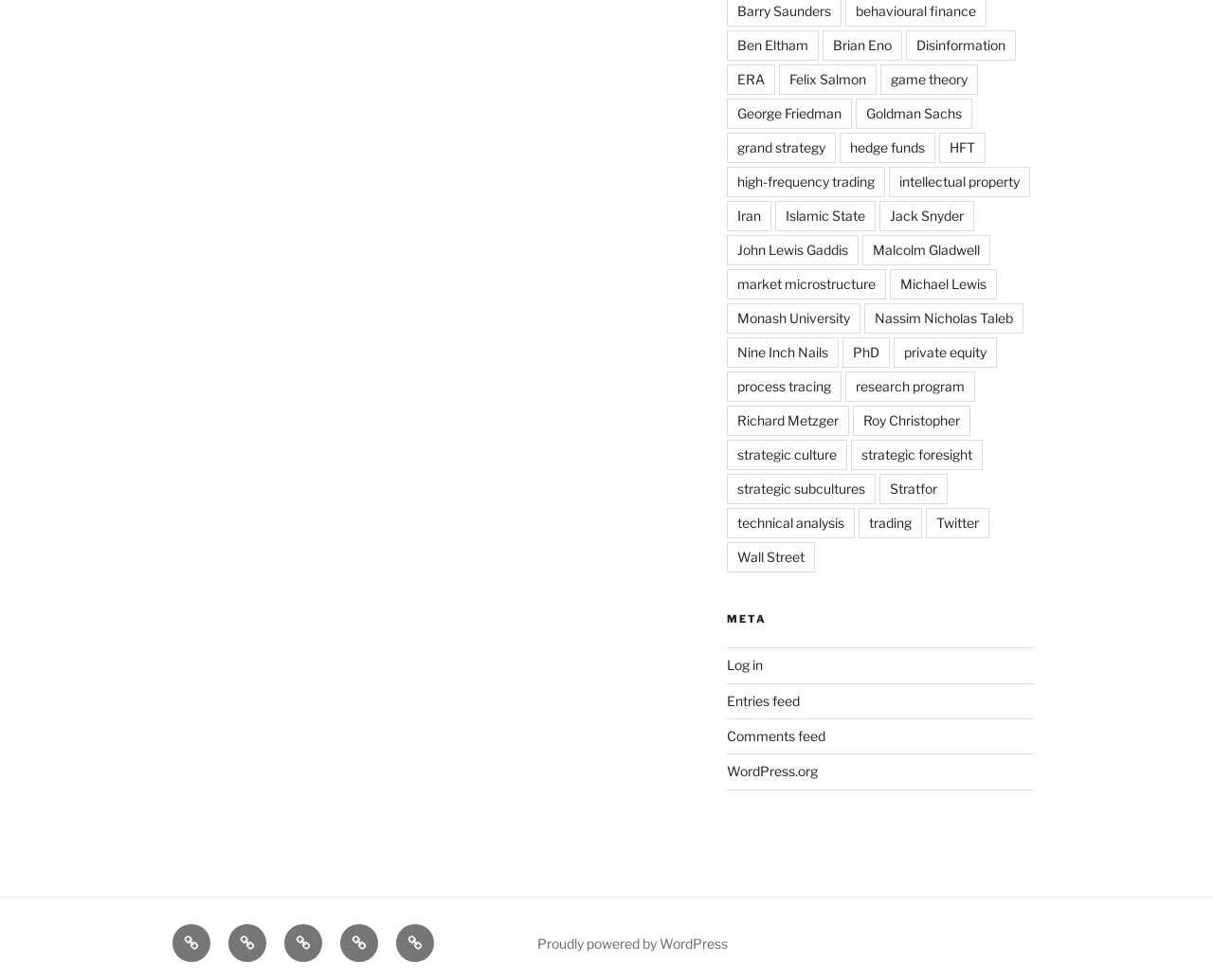Please give the bounding box coordinates of the area that should be clicked to fulfill the following instruction: "Click on the link to Twitter". The coordinates should be in the format of four float numbers from 0 to 1, i.e., [left, top, right, bottom].

[0.763, 0.518, 0.815, 0.549]